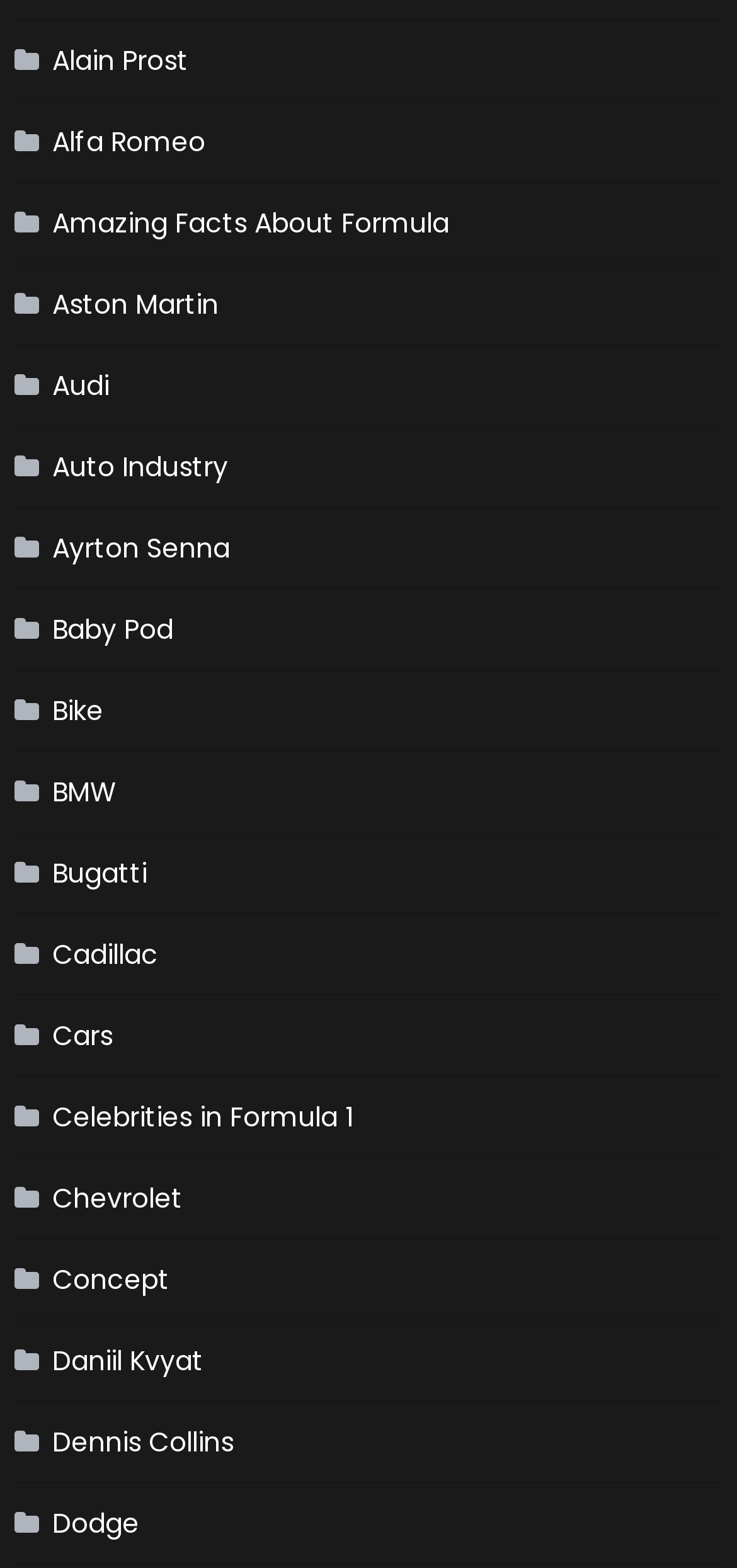How many links are there on the webpage?
Look at the image and provide a short answer using one word or a phrase.

27